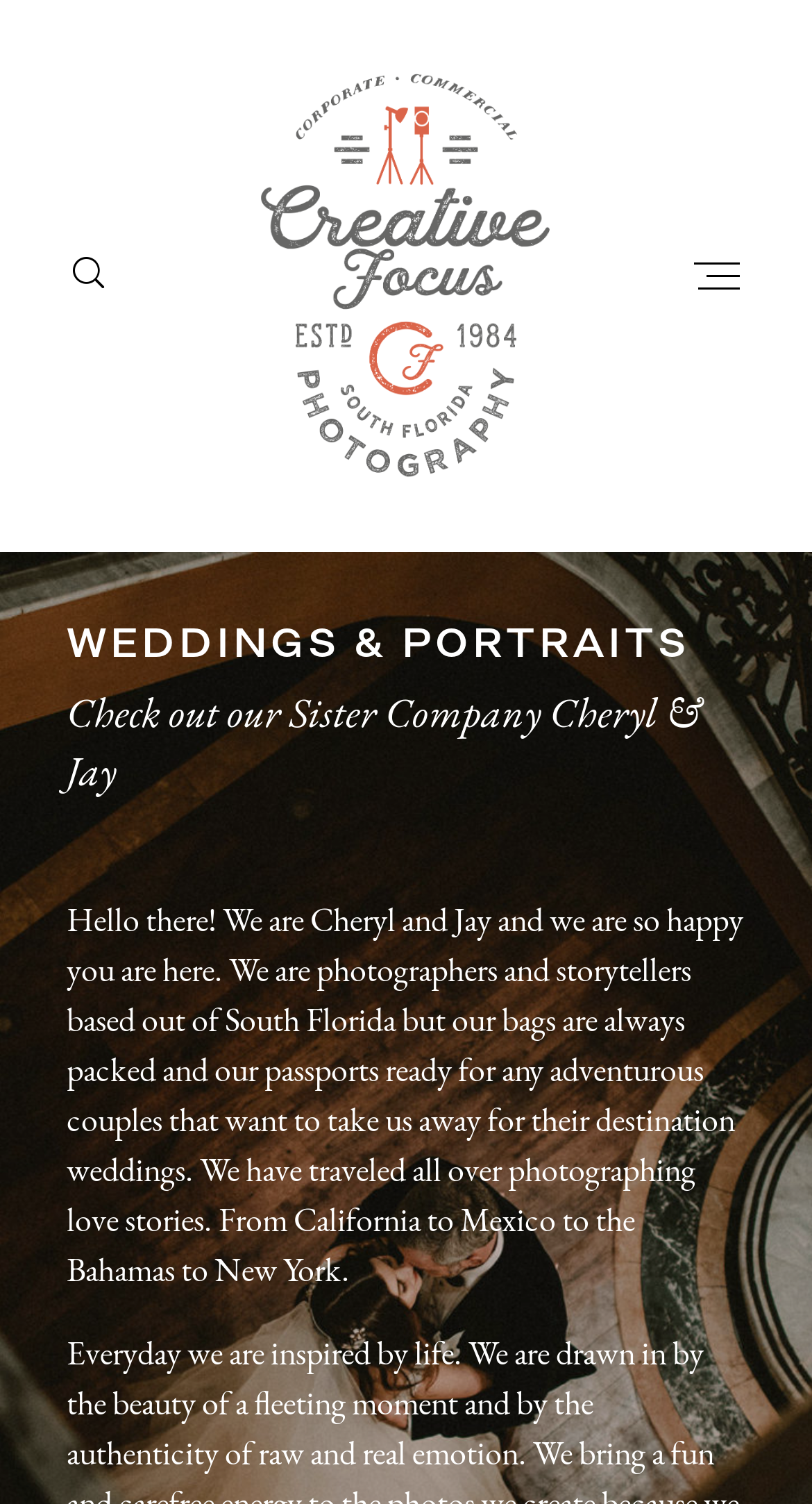Locate the UI element that matches the description Galleries in the webpage screenshot. Return the bounding box coordinates in the format (top-left x, top-left y, bottom-right x, bottom-right y), with values ranging from 0 to 1.

[0.082, 0.622, 0.918, 0.688]